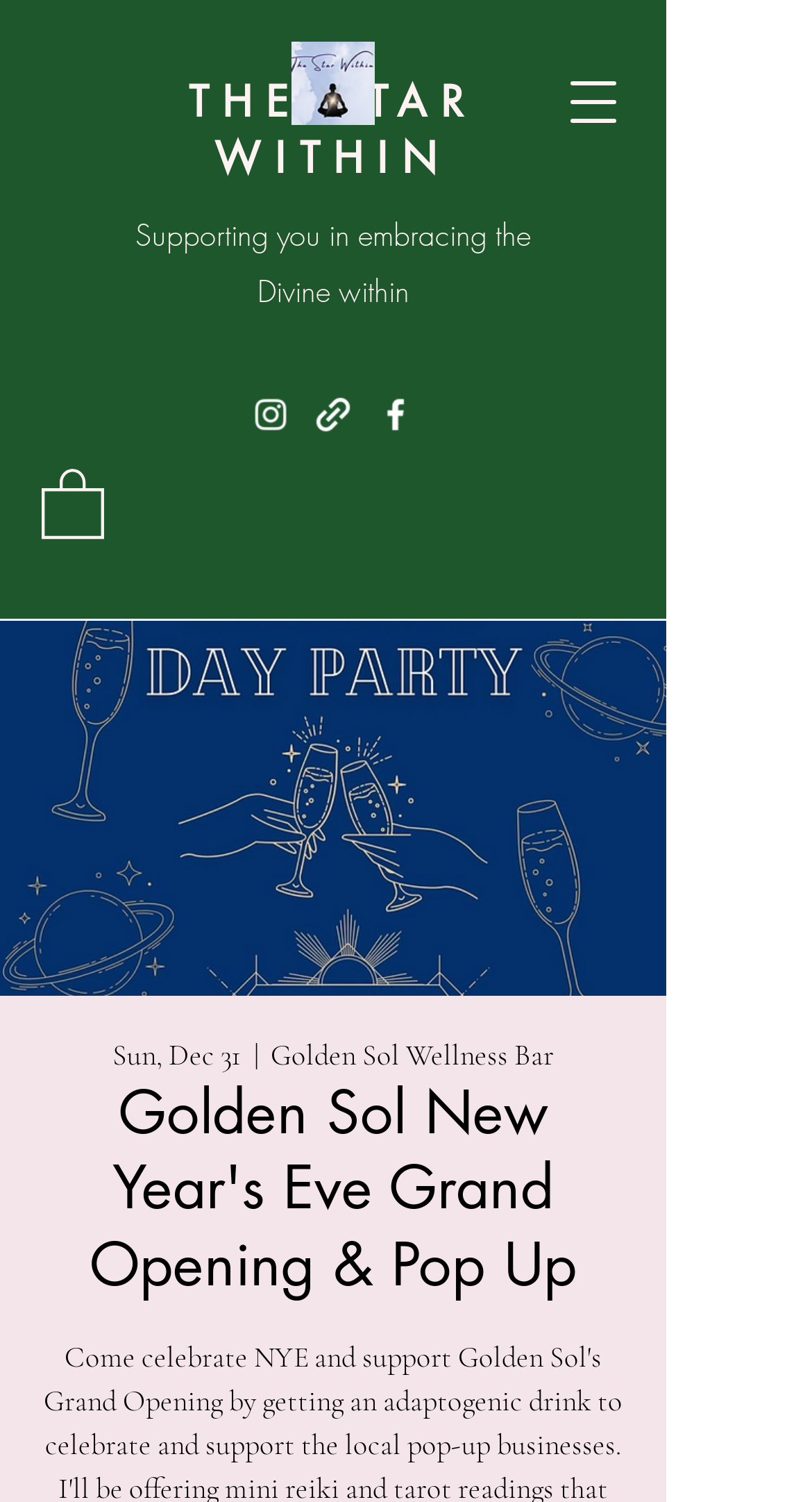What type of business is Golden Sol?
Carefully analyze the image and provide a detailed answer to the question.

I found the text 'Golden Sol Wellness Bar' on the webpage, which suggests that Golden Sol is a wellness bar. This is further supported by the mention of 'adaptogenic drink' in the meta description, which is often associated with wellness and health.